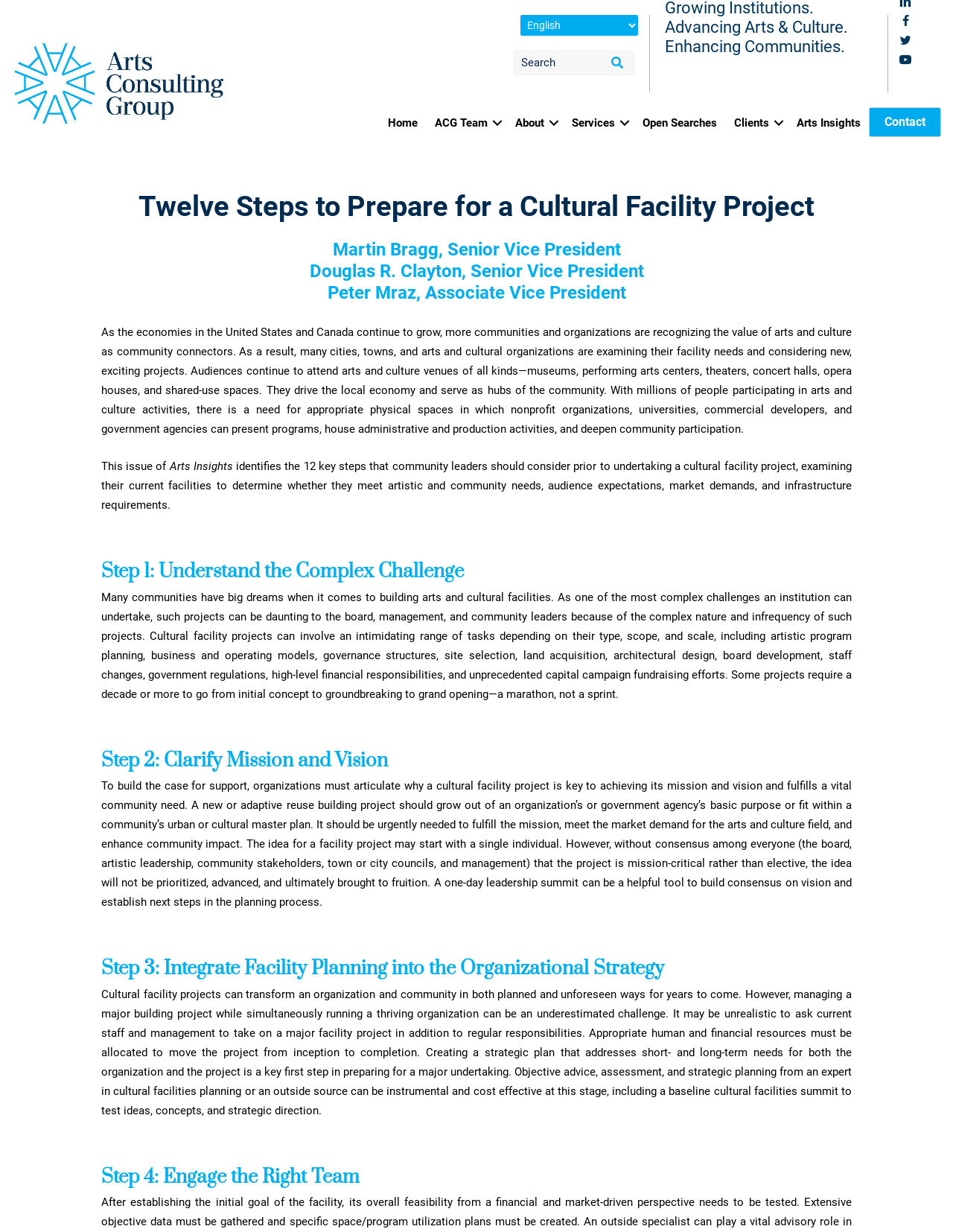Analyze the image and answer the question with as much detail as possible: 
What are the three main sections of the website?

The three main sections of the website are listed horizontally at the top of the webpage, and they are 'Growing Institutions', 'Advancing Arts & Culture', and 'Enhancing Communities'.